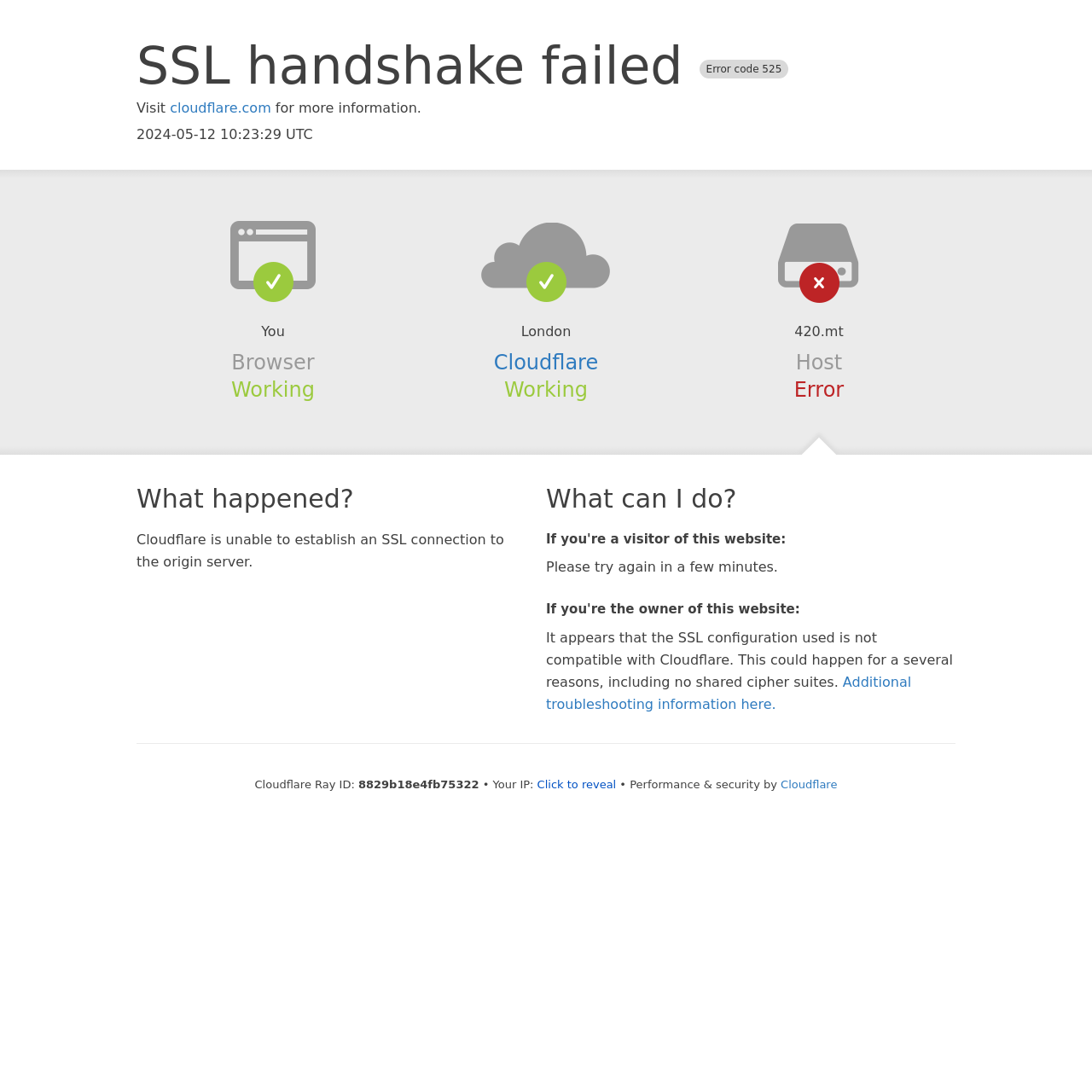Based on the element description Cloudflare, identify the bounding box of the UI element in the given webpage screenshot. The coordinates should be in the format (top-left x, top-left y, bottom-right x, bottom-right y) and must be between 0 and 1.

[0.452, 0.321, 0.548, 0.343]